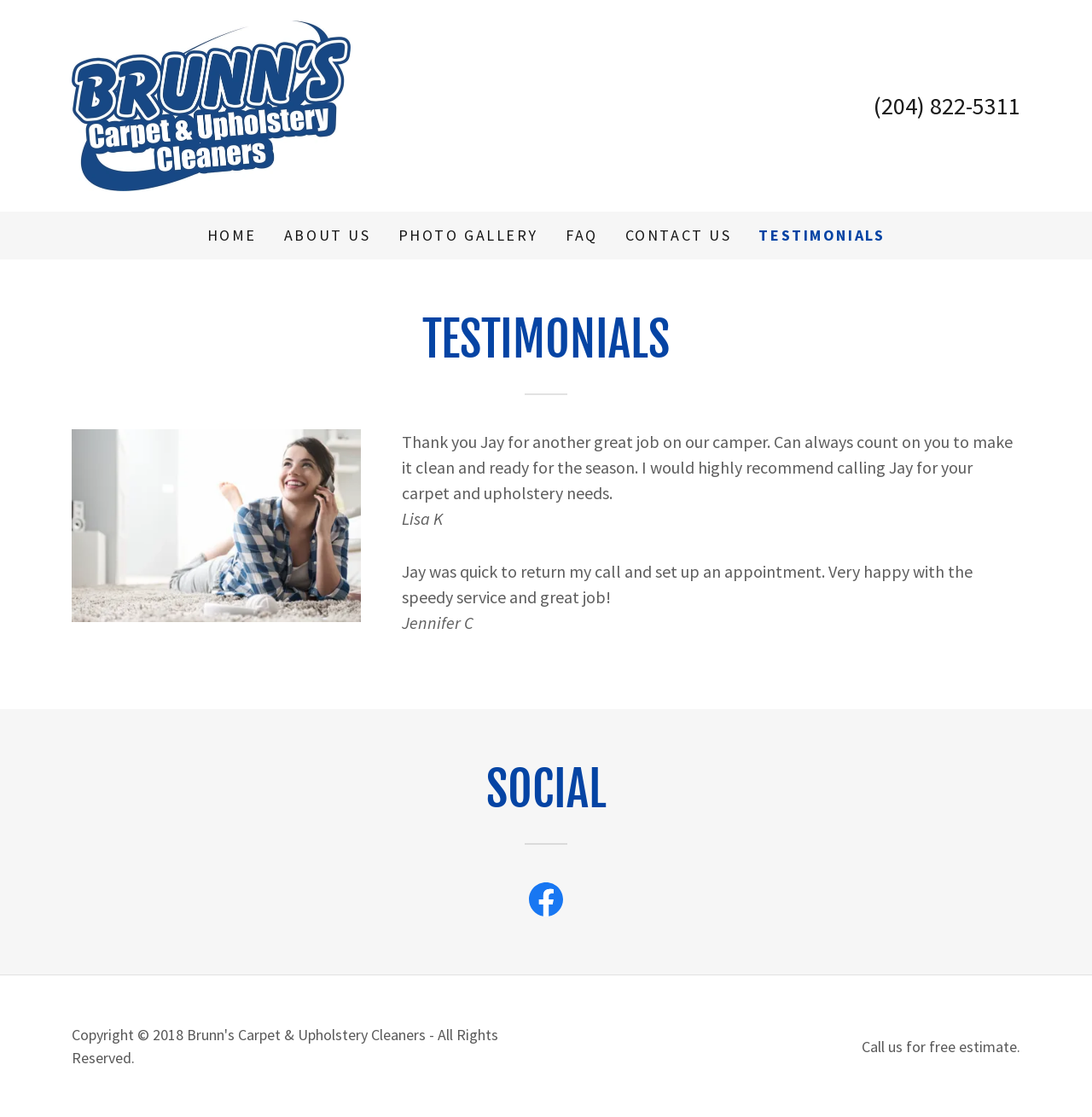Pinpoint the bounding box coordinates of the area that should be clicked to complete the following instruction: "Get a free estimate". The coordinates must be given as four float numbers between 0 and 1, i.e., [left, top, right, bottom].

[0.789, 0.928, 0.934, 0.945]